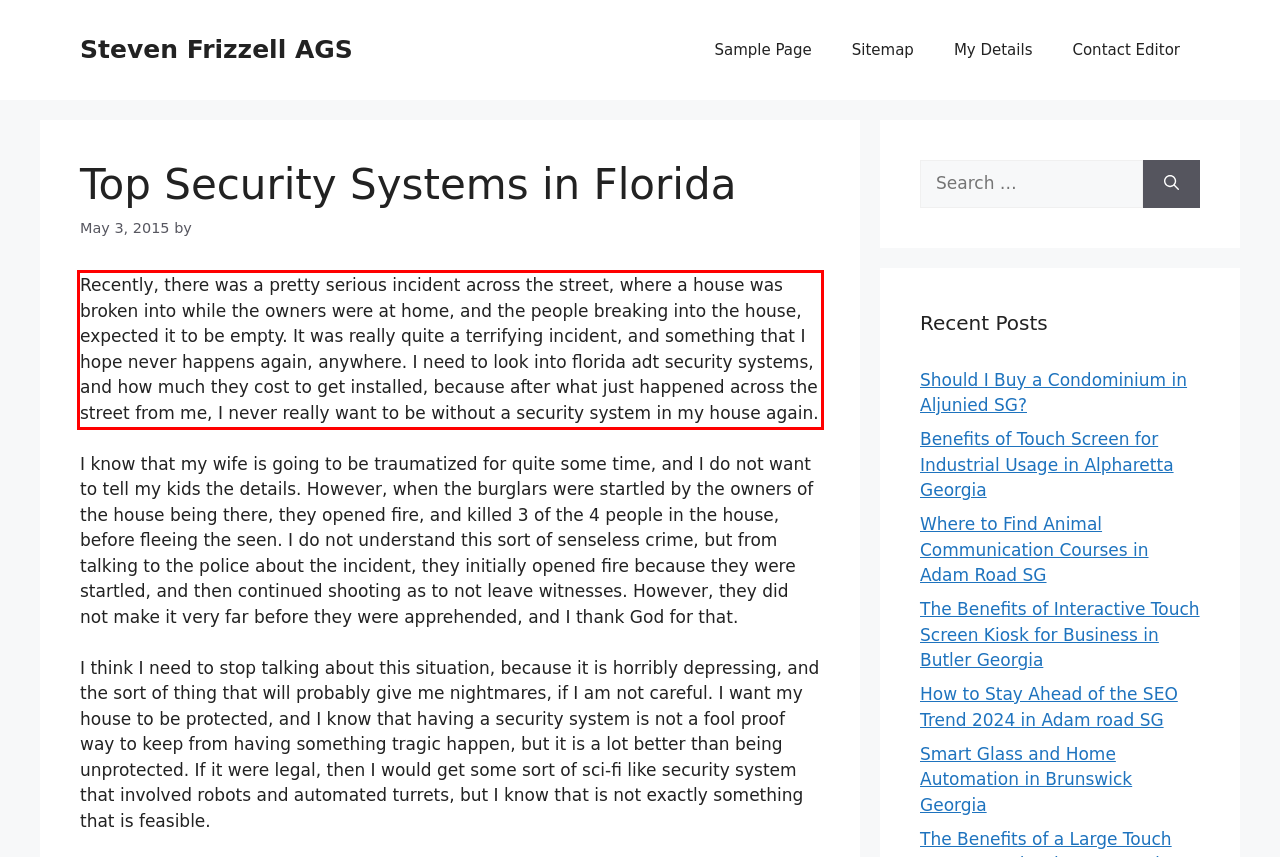Using OCR, extract the text content found within the red bounding box in the given webpage screenshot.

Recently, there was a pretty serious incident across the street, where a house was broken into while the owners were at home, and the people breaking into the house, expected it to be empty. It was really quite a terrifying incident, and something that I hope never happens again, anywhere. I need to look into florida adt security systems, and how much they cost to get installed, because after what just happened across the street from me, I never really want to be without a security system in my house again.